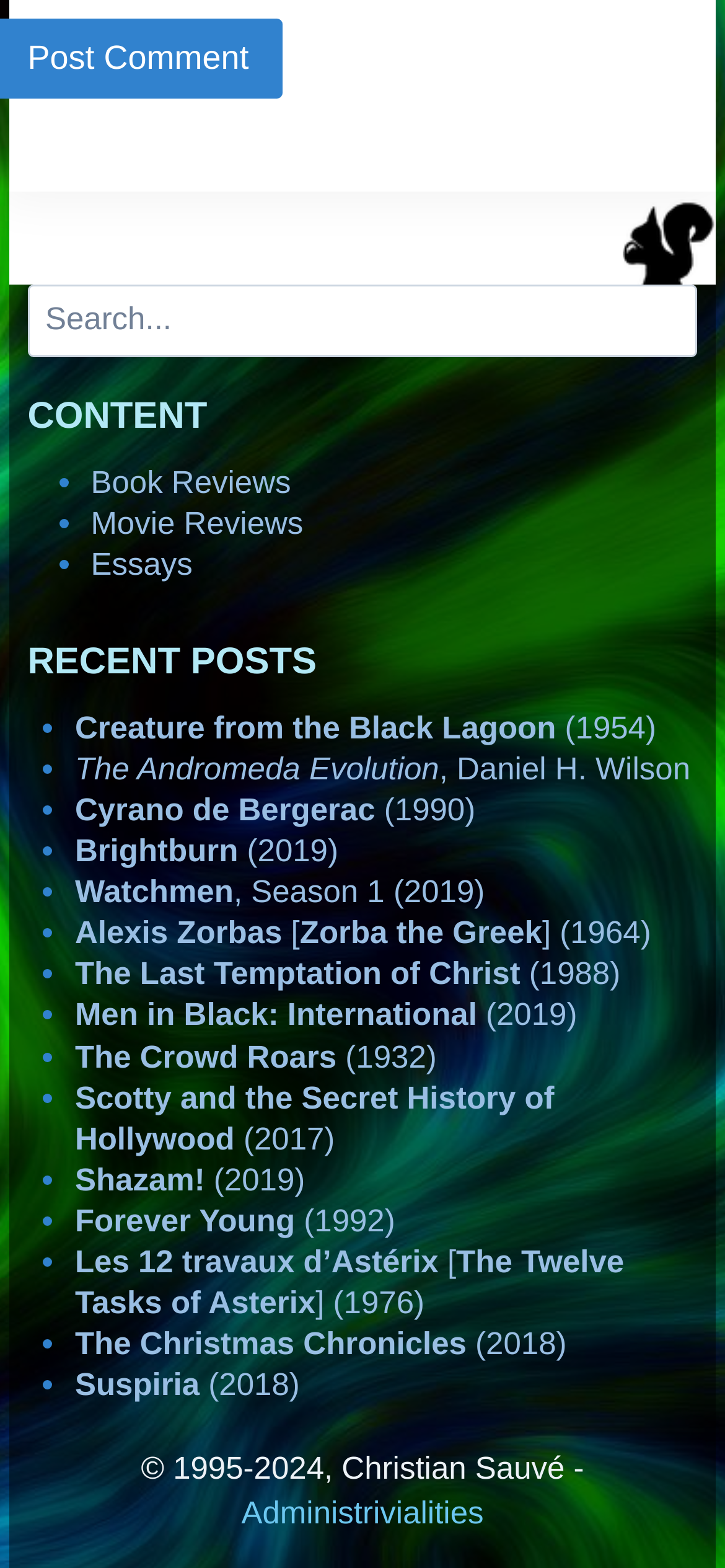Provide the bounding box coordinates for the UI element that is described as: "Forever Young (1992)".

[0.103, 0.767, 0.545, 0.79]